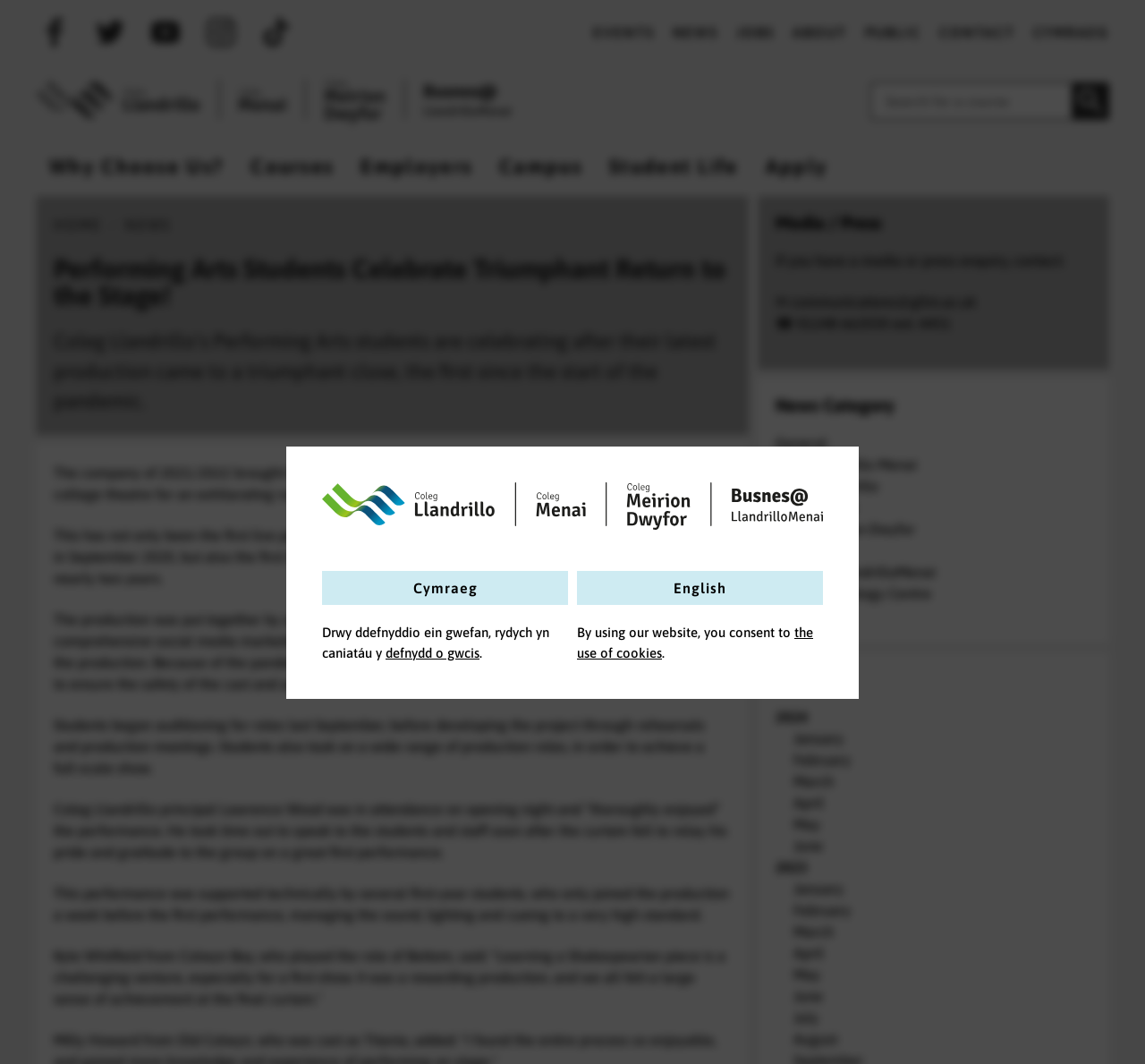What is the purpose of the 'Search for a course' textbox?
Please elaborate on the answer to the question with detailed information.

The website has a textbox with a label 'Search for a course' and a search button, indicating that the purpose of this textbox is to allow users to search for a specific course offered by the college.